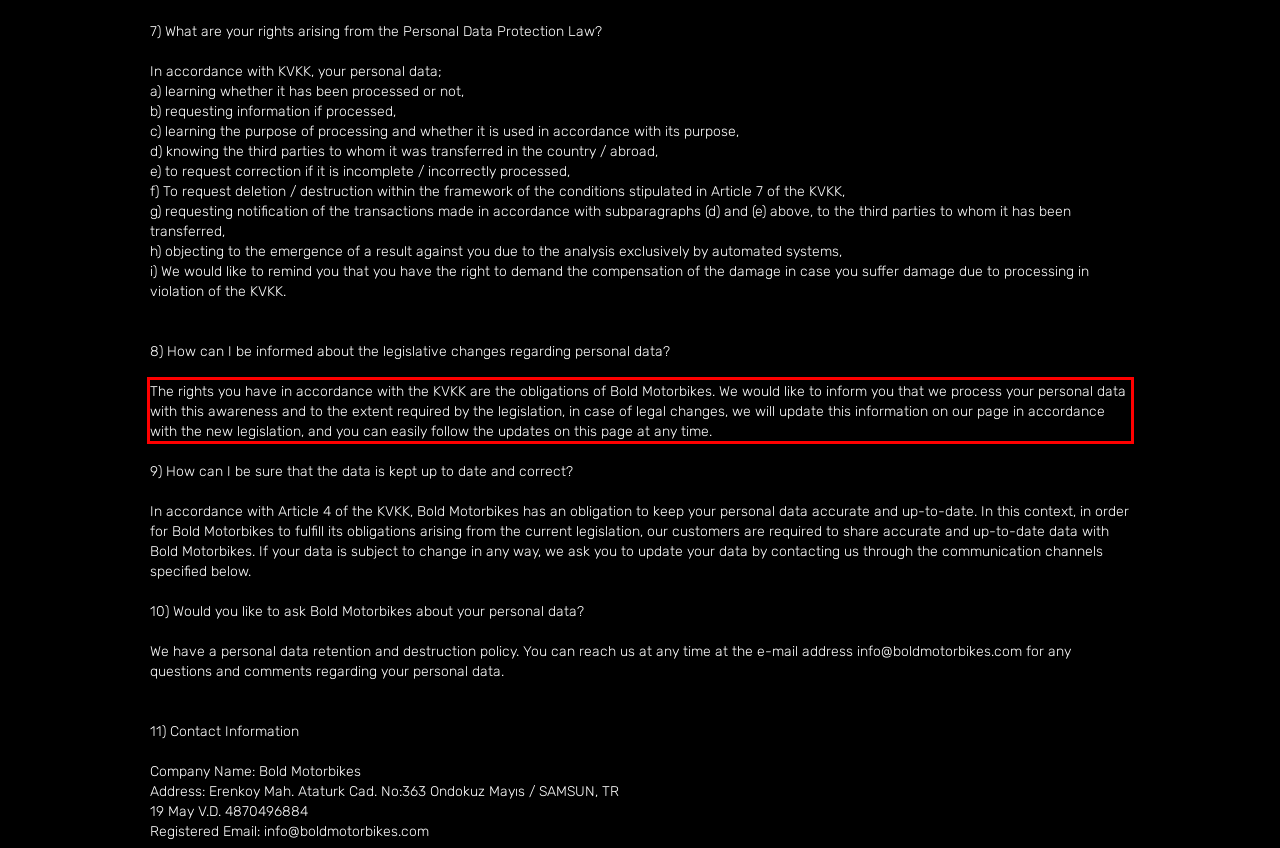Look at the screenshot of the webpage, locate the red rectangle bounding box, and generate the text content that it contains.

The rights you have in accordance with the KVKK are the obligations of Bold Motorbikes. We would like to inform you that we process your personal data with this awareness and to the extent required by the legislation, in case of legal changes, we will update this information on our page in accordance with the new legislation, and you can easily follow the updates on this page at any time.